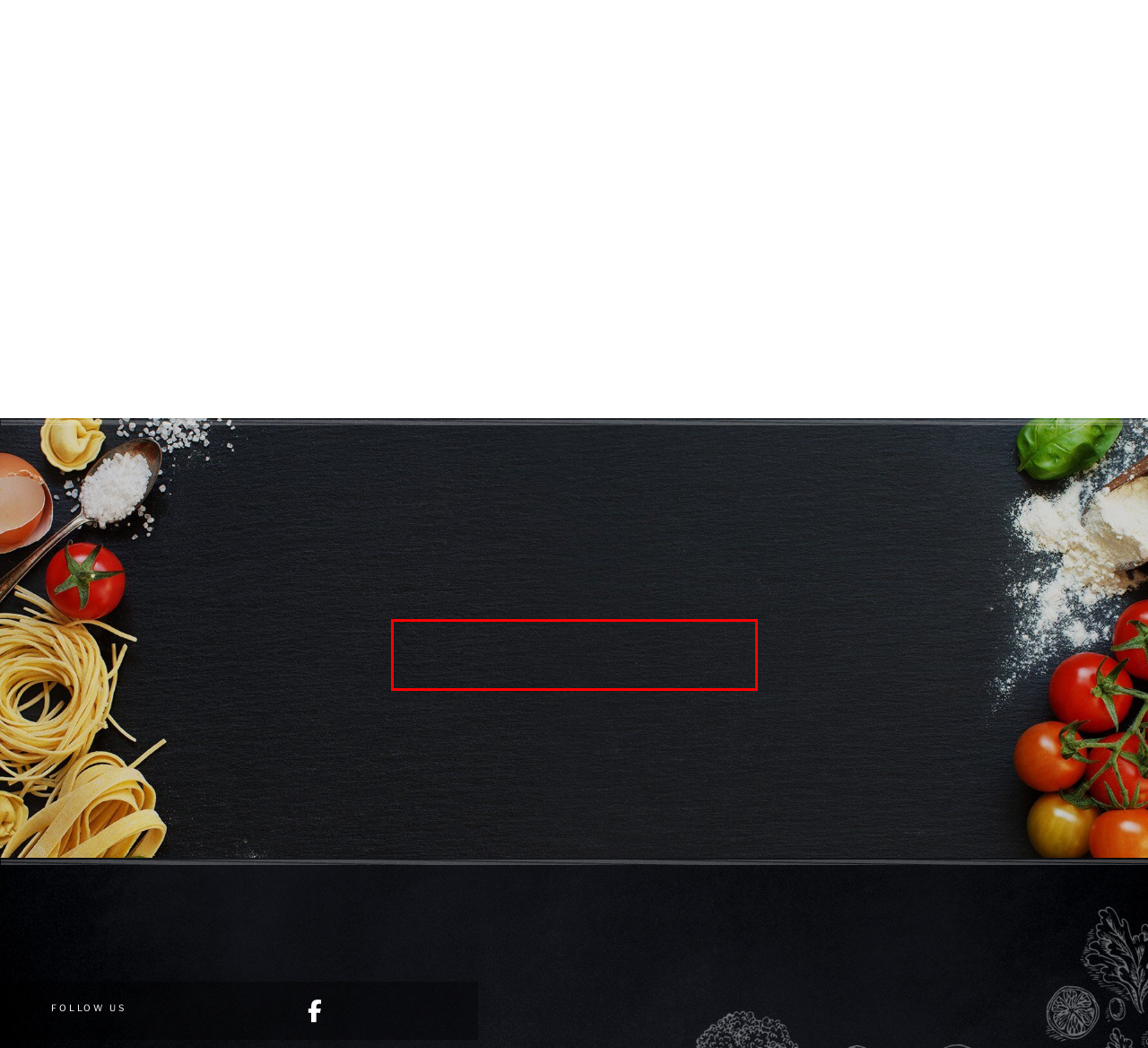You are presented with a screenshot of a webpage containing a red bounding box around an element. Determine which webpage description best describes the new webpage after clicking on the highlighted element. Here are the candidates:
A. Wedding Catering | Philadelphia Kosher Catering, Catering and Bar Mitzvah Catering
B. Platter Service | Philadelphia Kosher Catering, Catering and Bar Mitzvah Catering
C. Gallery | Philadelphia Kosher Catering, Catering and Bar Mitzvah Catering
D. Contact Us | Philadelphia Kosher Catering, Catering and Bar Mitzvah Catering
E. Holiday Catering | Philadelphia Kosher Catering, Catering and Bar Mitzvah Catering
F. Event Planning | Philadelphia Kosher Catering, Catering and Bar Mitzvah Catering
G. Sweet 16 Catering | Philadelphia Kosher Catering, Catering and Bar Mitzvah Catering
H. Testimonials | Philadelphia Kosher Catering, Catering and Bar Mitzvah Catering

D